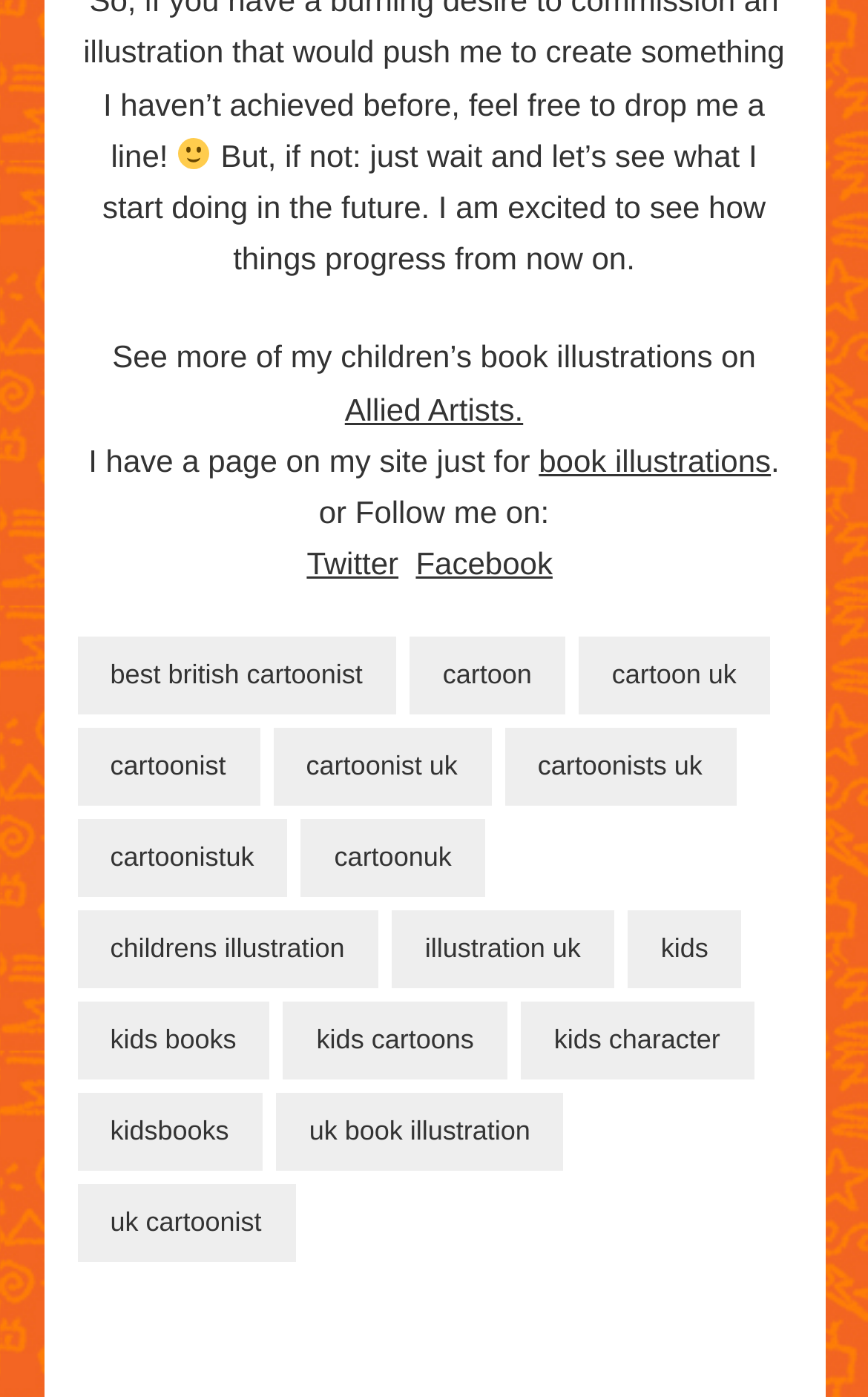Carefully observe the image and respond to the question with a detailed answer:
What is the author's nationality?

The text 'best british cartoonist' in the footer section suggests that the author is British.